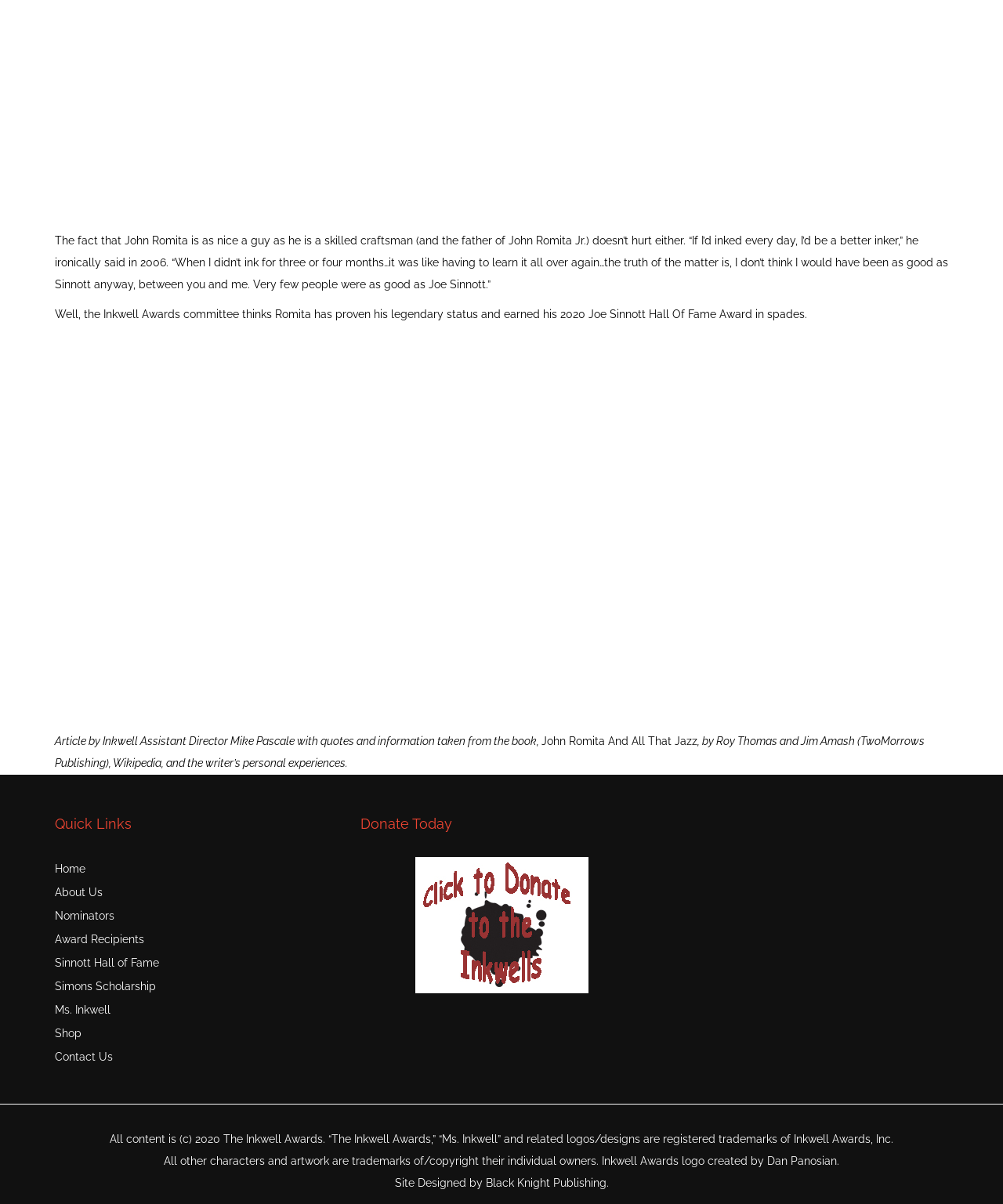Please find the bounding box coordinates of the section that needs to be clicked to achieve this instruction: "Click the 'Sinnott Hall of Fame' link".

[0.055, 0.79, 0.336, 0.809]